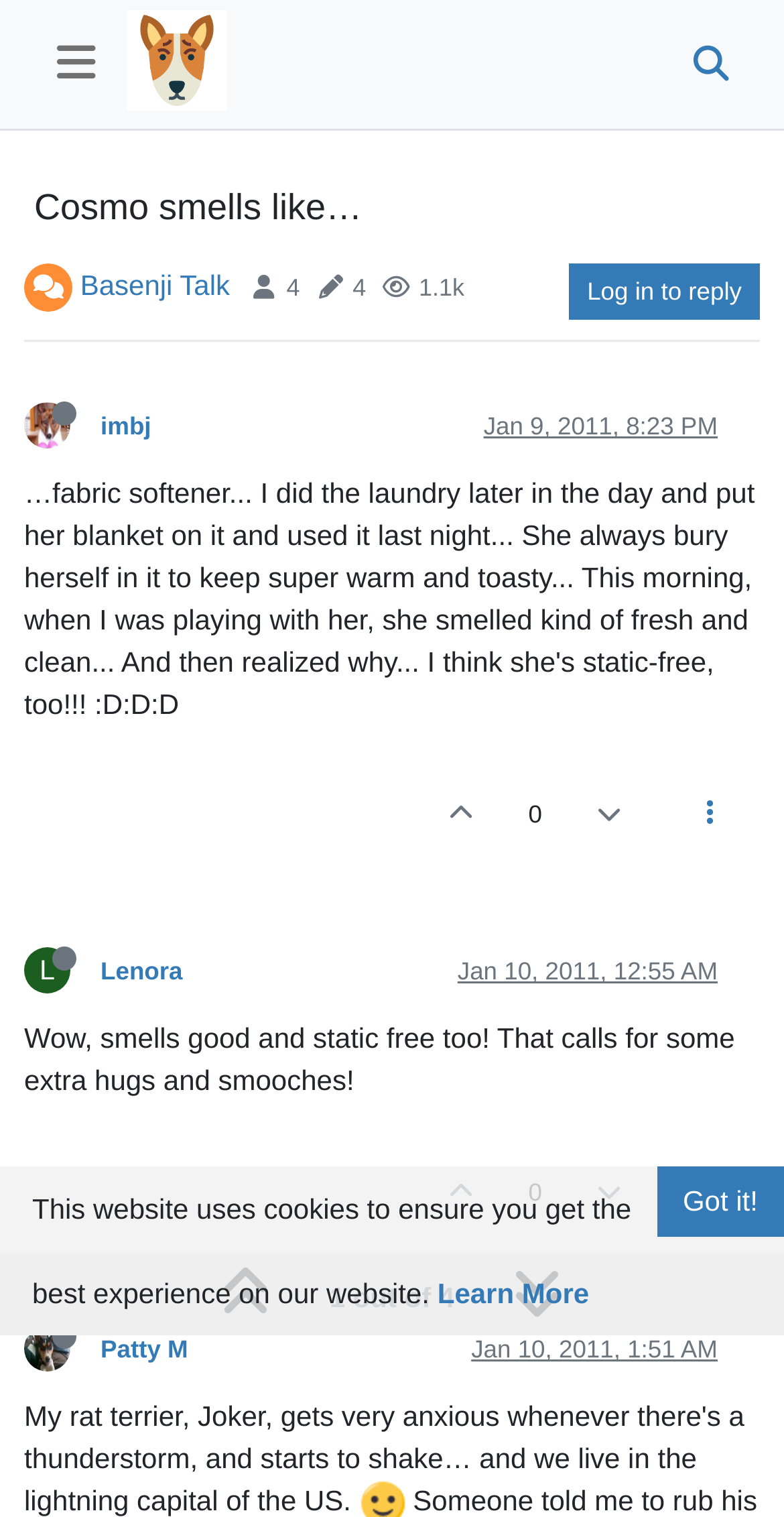For the element described, predict the bounding box coordinates as (top-left x, top-left y, bottom-right x, bottom-right y). All values should be between 0 and 1. Element description: imbj

[0.128, 0.272, 0.193, 0.291]